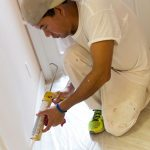What color are the professional's shoes?
Answer briefly with a single word or phrase based on the image.

Bright green